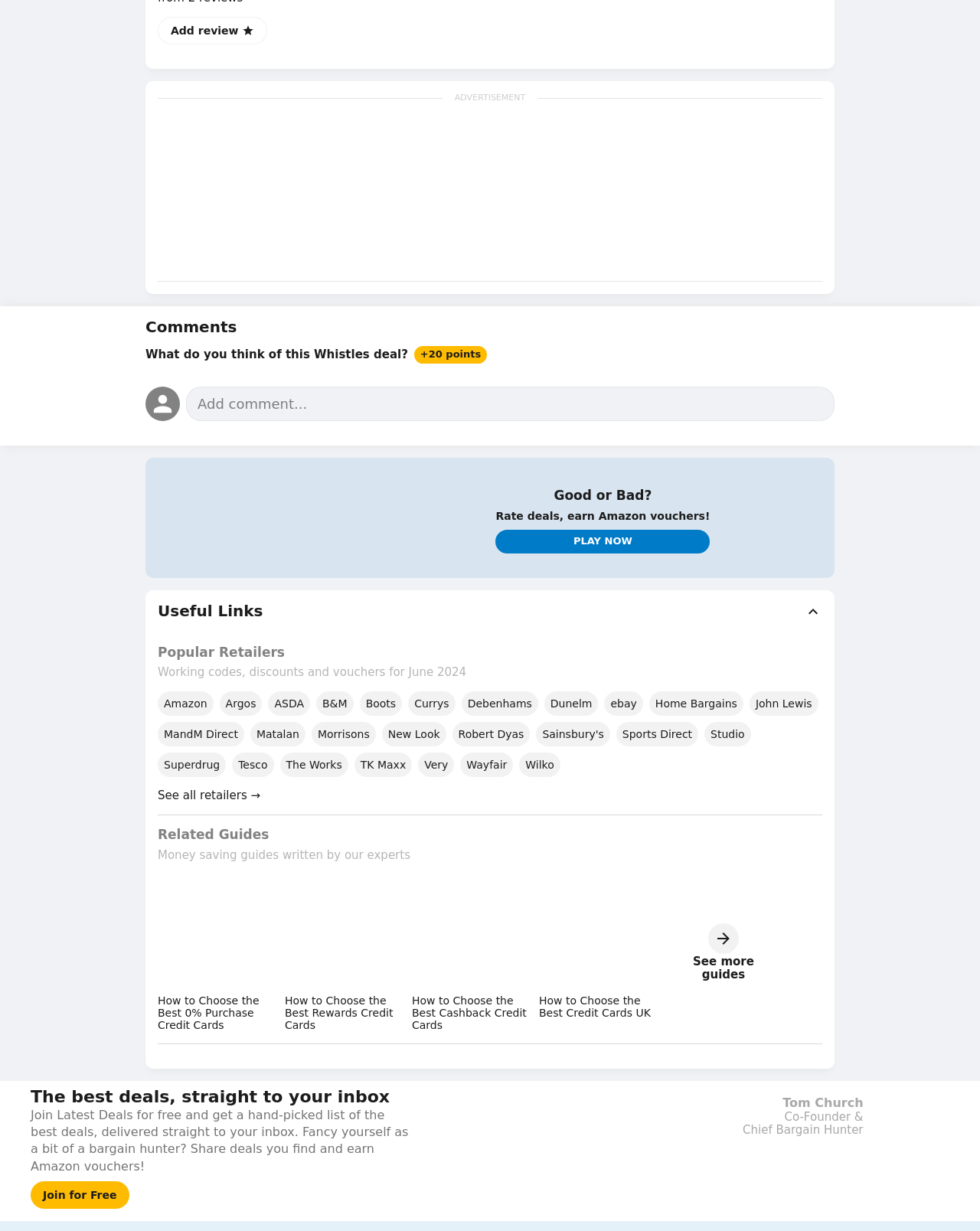What is the benefit of joining Latest Deals?
Refer to the screenshot and answer in one word or phrase.

Get deals and earn Amazon vouchers